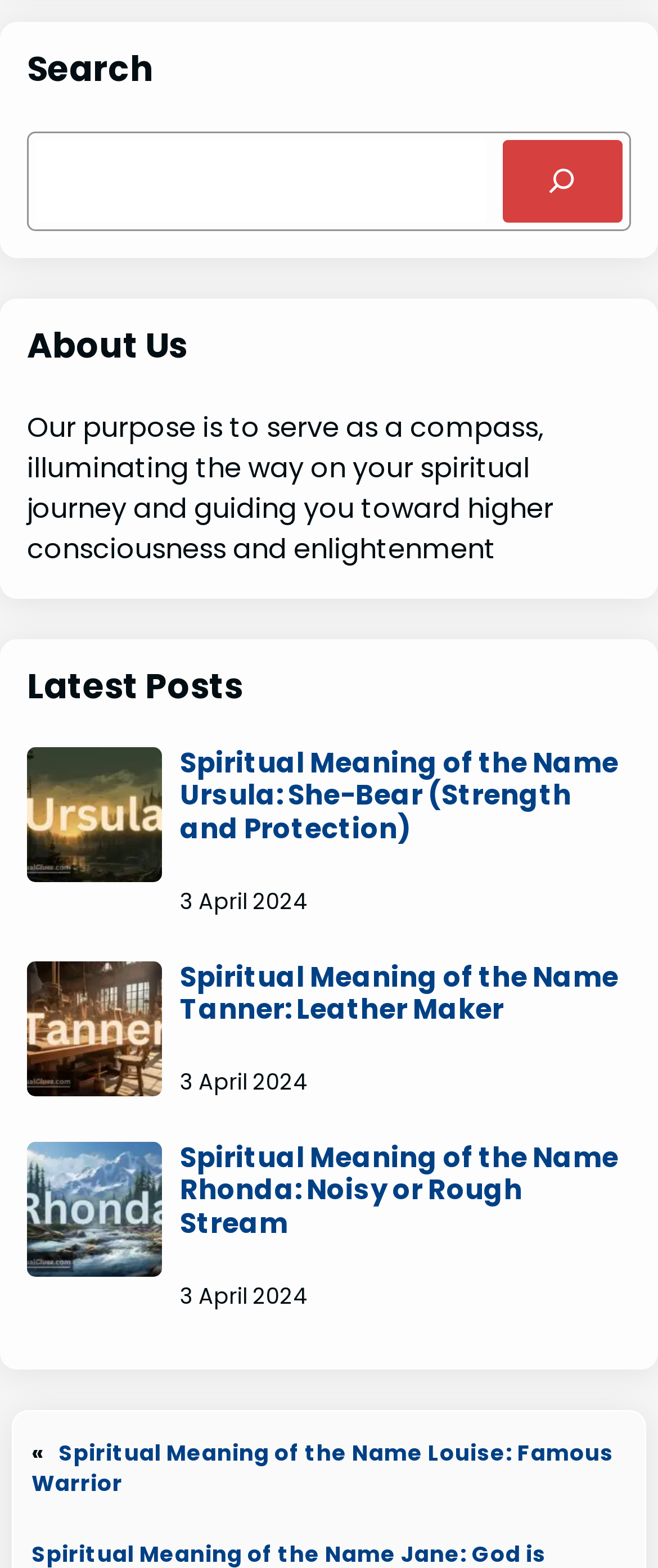Provide the bounding box coordinates for the area that should be clicked to complete the instruction: "Read about spiritual meaning of the name Rhonda".

[0.041, 0.728, 0.246, 0.814]